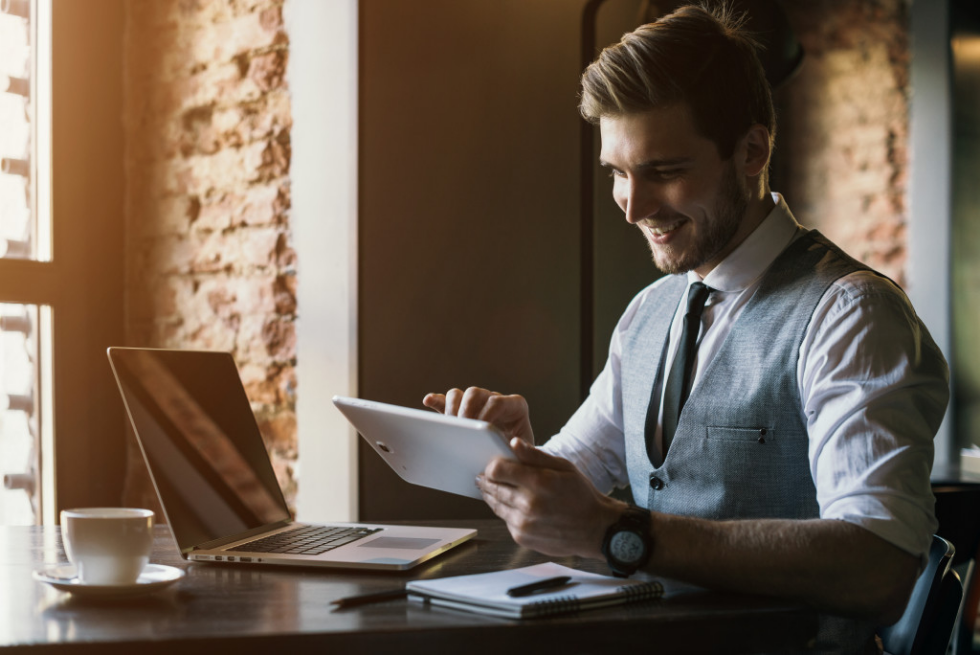With reference to the image, please provide a detailed answer to the following question: What is the material of the wall in the backdrop?

The caption describes the backdrop as featuring a rustic brick wall, which provides a cozy ambiance to the workspace.